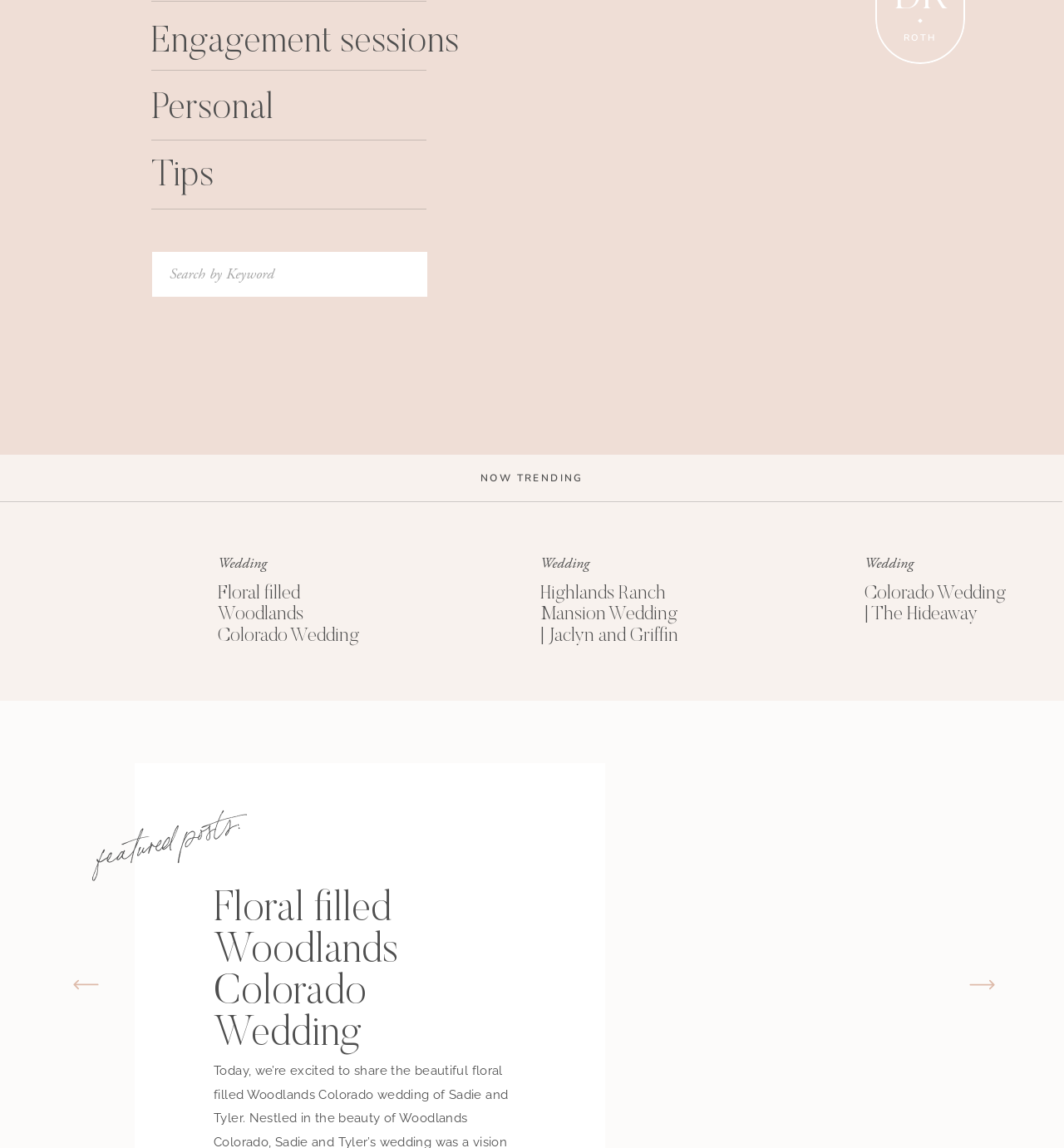Select the bounding box coordinates of the element I need to click to carry out the following instruction: "Read the featured post 'Floral filled Woodlands Colorado Wedding'".

[0.201, 0.775, 0.374, 0.92]